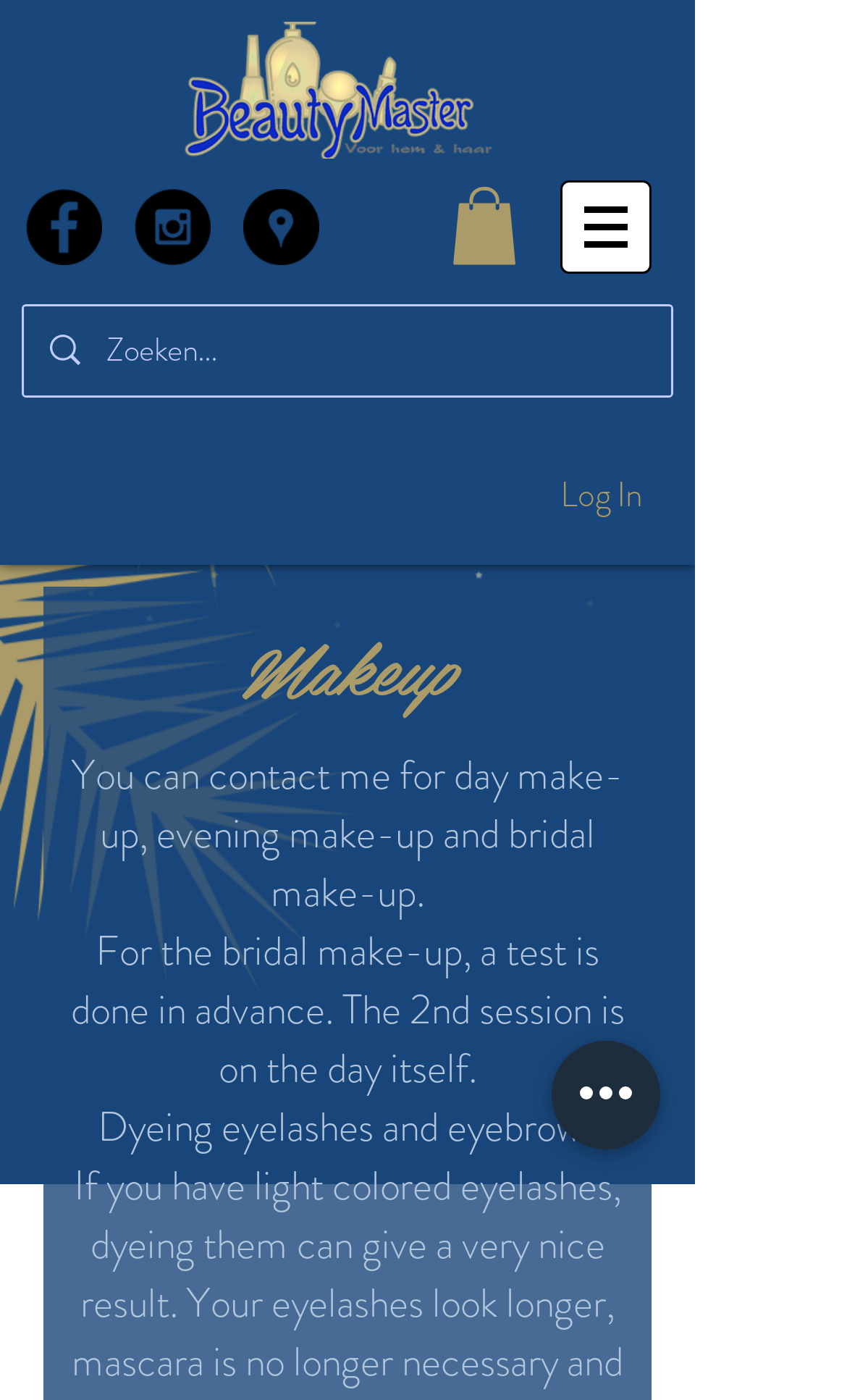Please answer the following question using a single word or phrase: What social media platforms are linked on this website?

Facebook, Instagram, Google Places